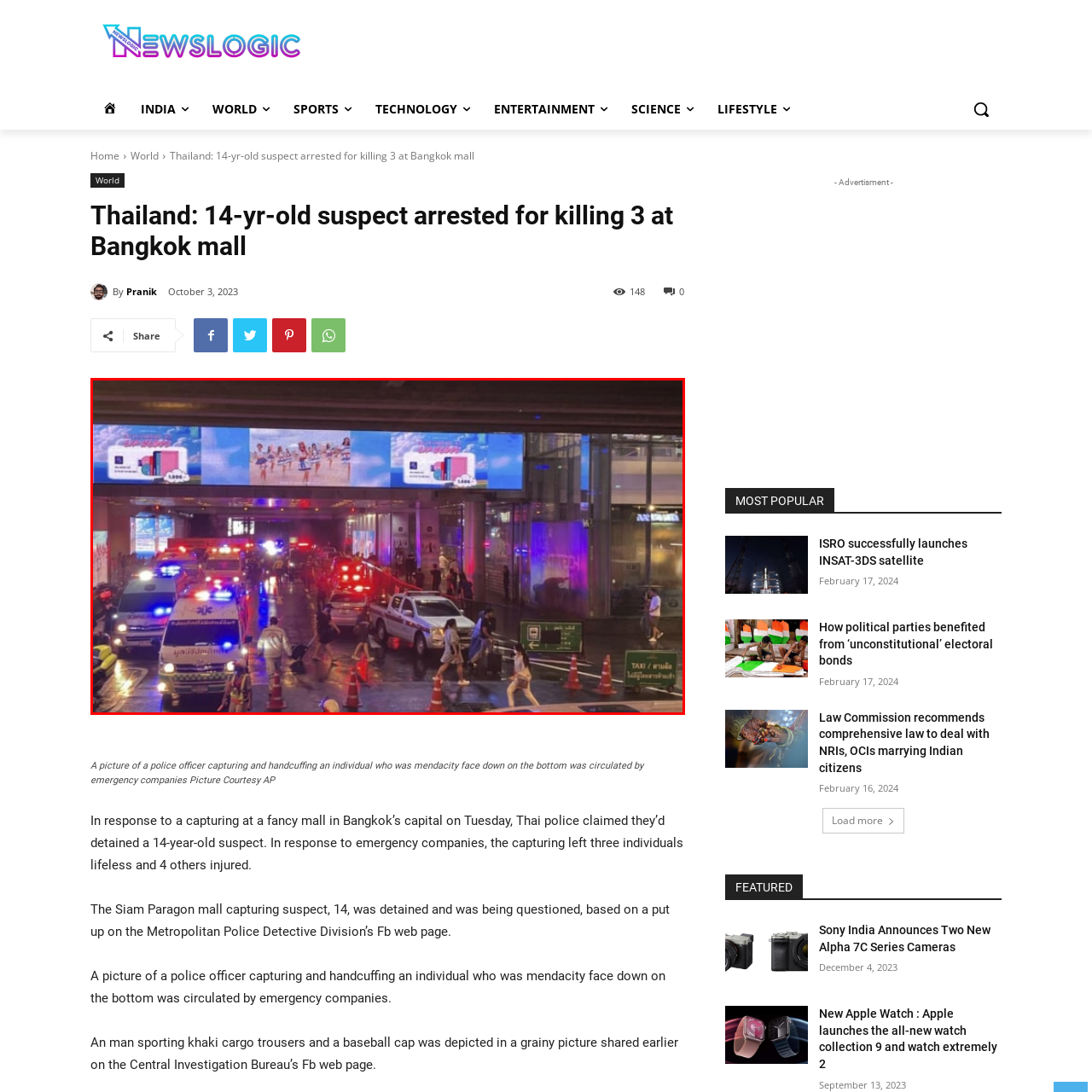Check the picture within the red bounding box and provide a brief answer using one word or phrase: What color are the lights of the emergency vehicles?

Blue and red